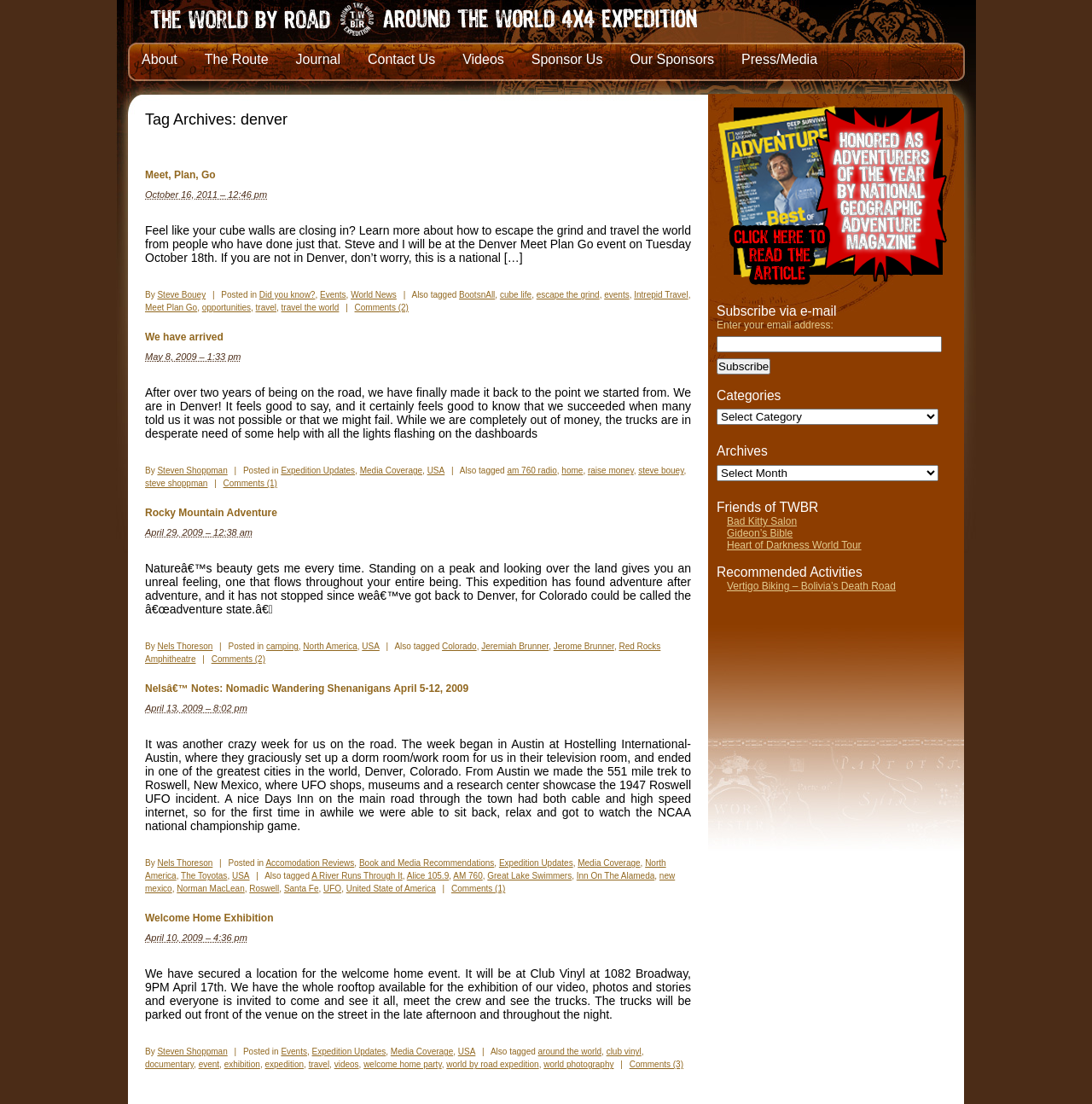Please identify the bounding box coordinates of the element that needs to be clicked to perform the following instruction: "Click on 'Comments (2)'".

[0.325, 0.274, 0.374, 0.283]